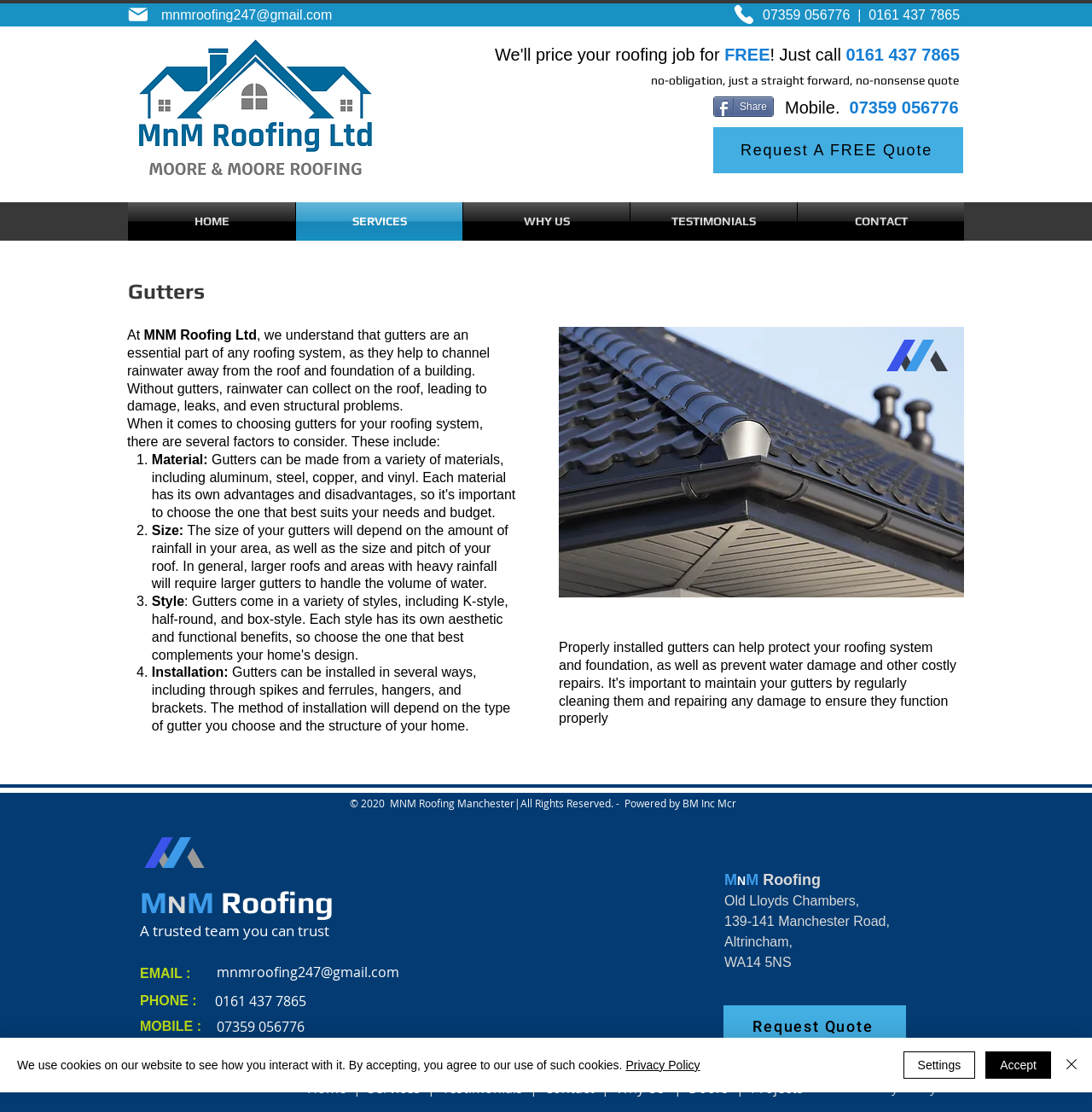What is the address of MNM Roofing Manchester?
Provide a detailed answer to the question using information from the image.

I found the address by looking at the text at the bottom of the page that lists the address as Old Lloyds Chambers, 139-141 Manchester Road, Altrincham, WA14 5NS.